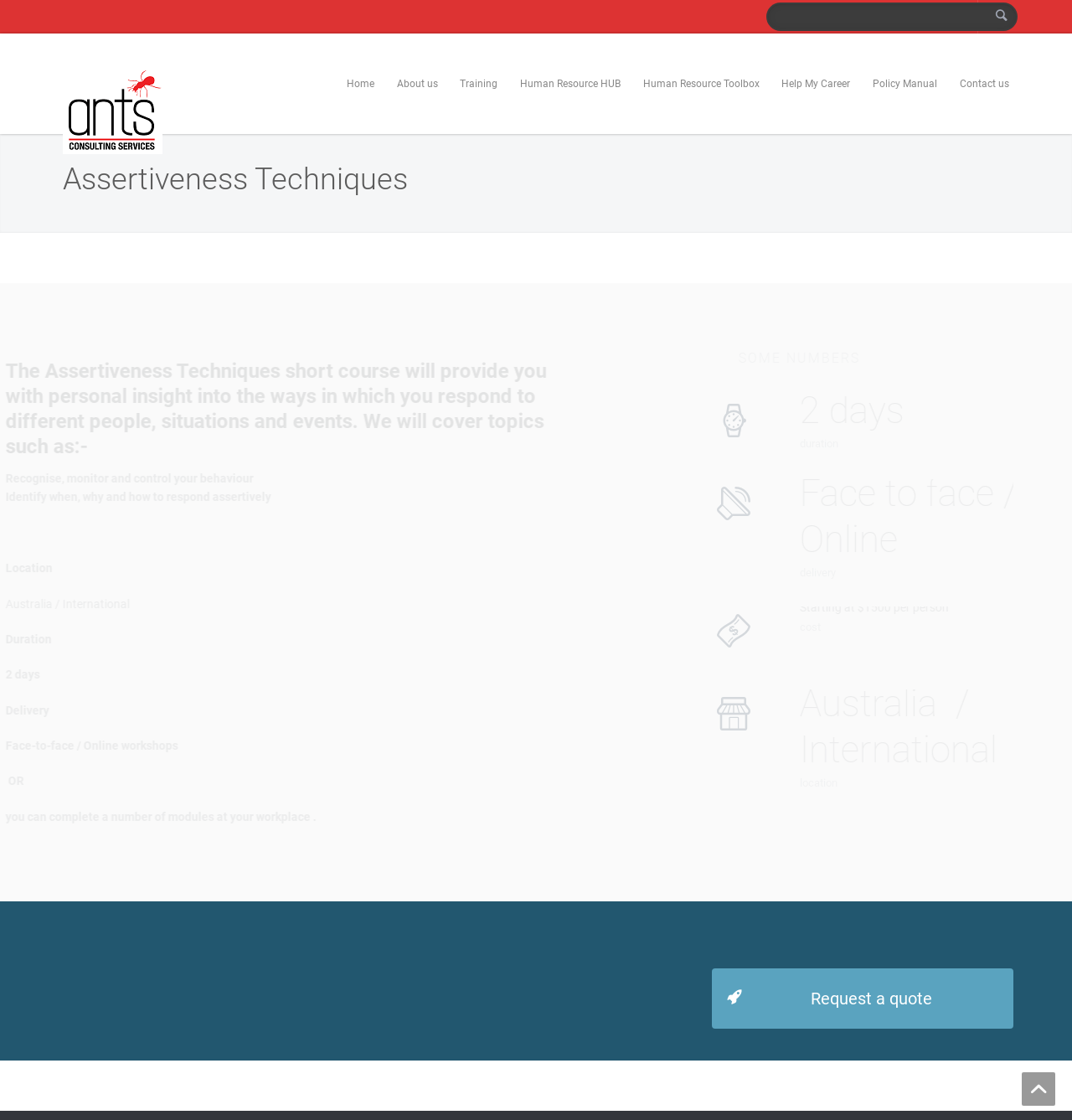Show the bounding box coordinates of the element that should be clicked to complete the task: "Call the phone number 0419 256 101".

[0.742, 0.01, 0.898, 0.02]